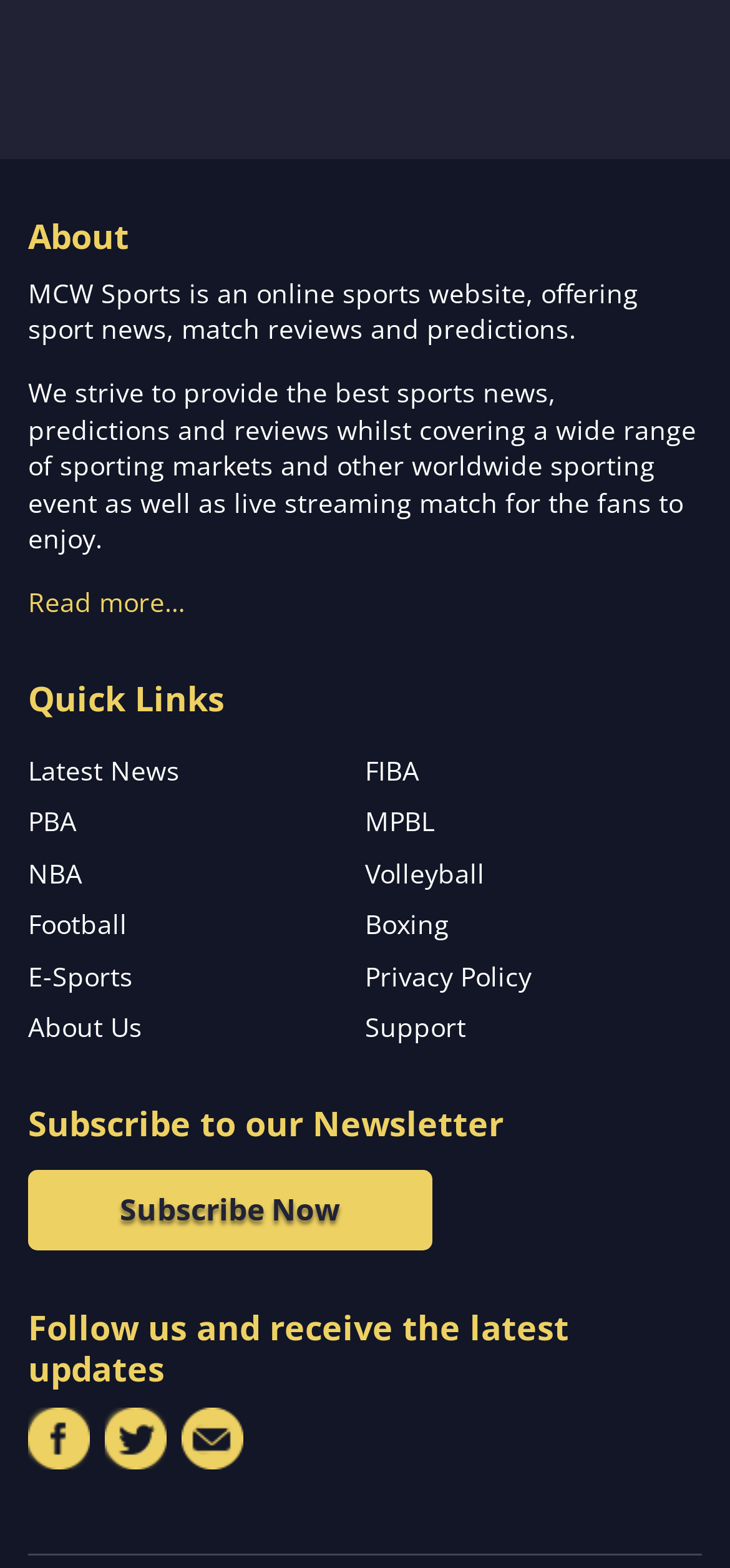Find the bounding box coordinates of the element you need to click on to perform this action: 'Visit the latest news page'. The coordinates should be represented by four float values between 0 and 1, in the format [left, top, right, bottom].

[0.038, 0.479, 0.246, 0.503]